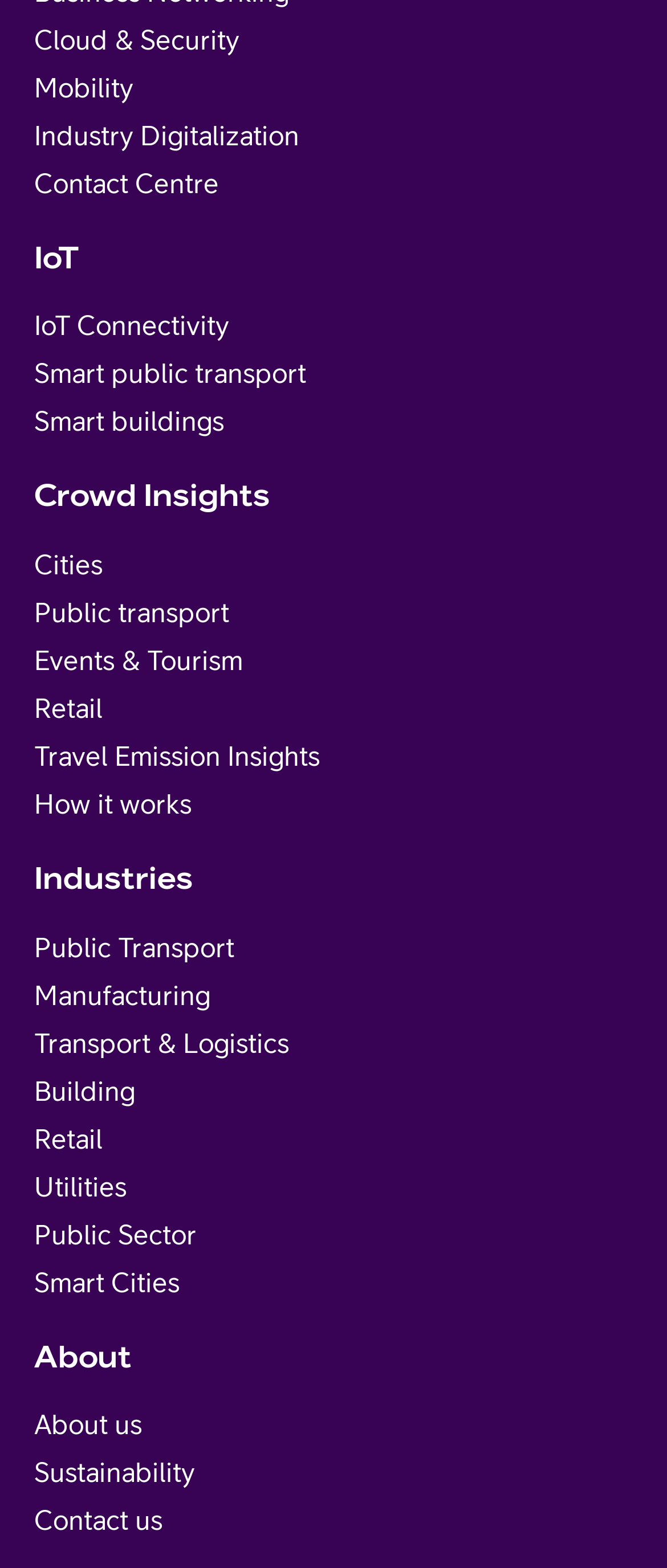Identify the bounding box of the HTML element described as: "Public Sector".

[0.051, 0.777, 0.295, 0.797]